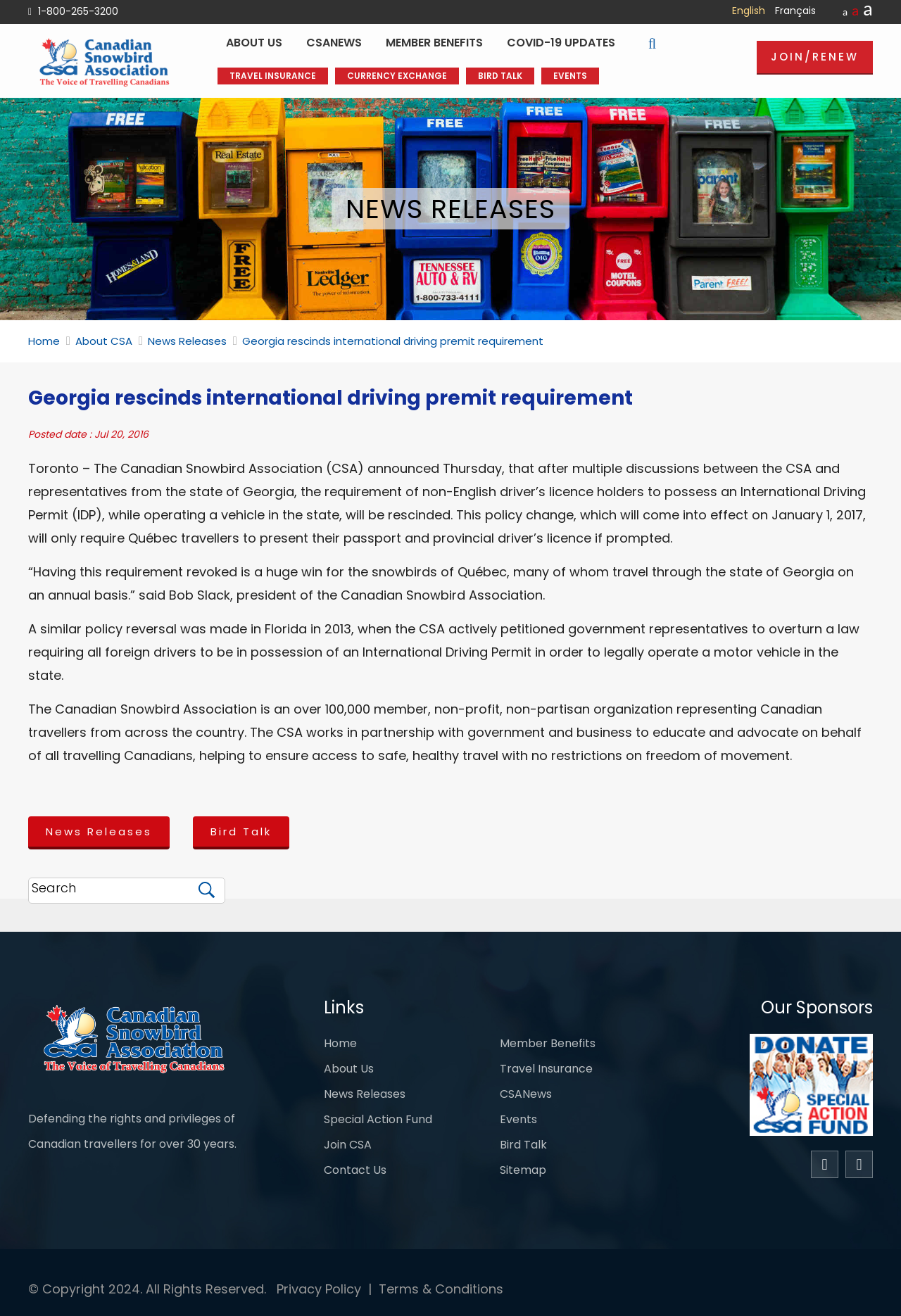Give a one-word or short-phrase answer to the following question: 
Who is the president of the Canadian Snowbird Association?

Bob Slack